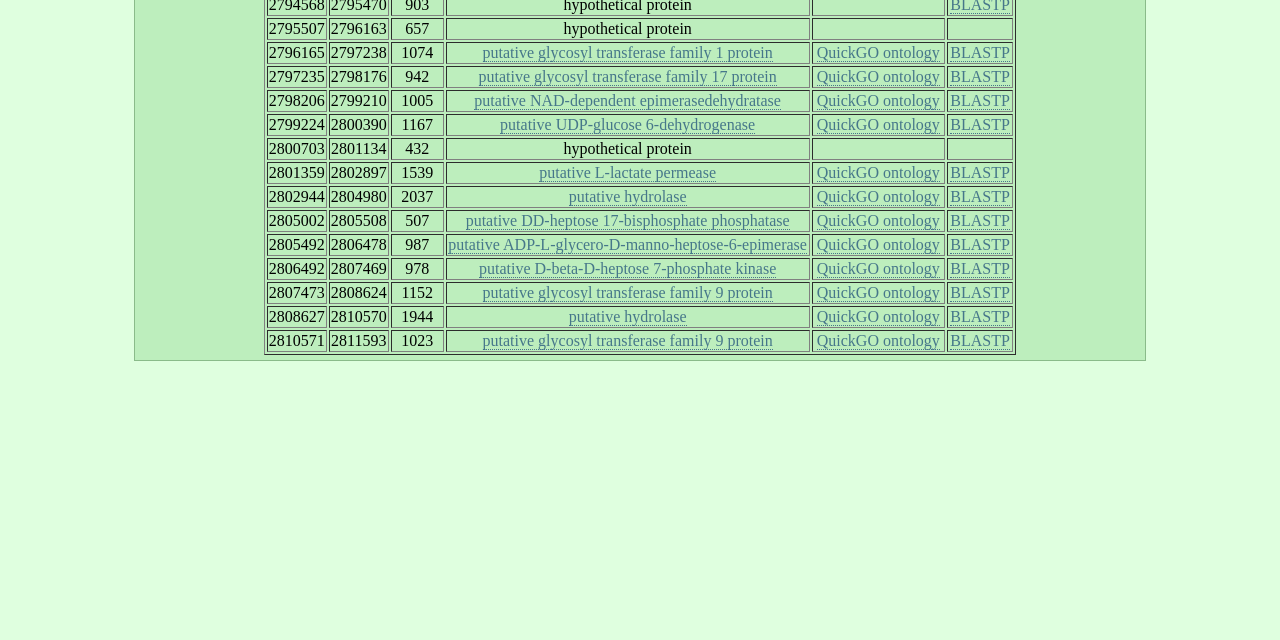Locate the bounding box of the UI element described in the following text: "putative DD-heptose 17-bisphosphate phosphatase".

[0.364, 0.331, 0.617, 0.359]